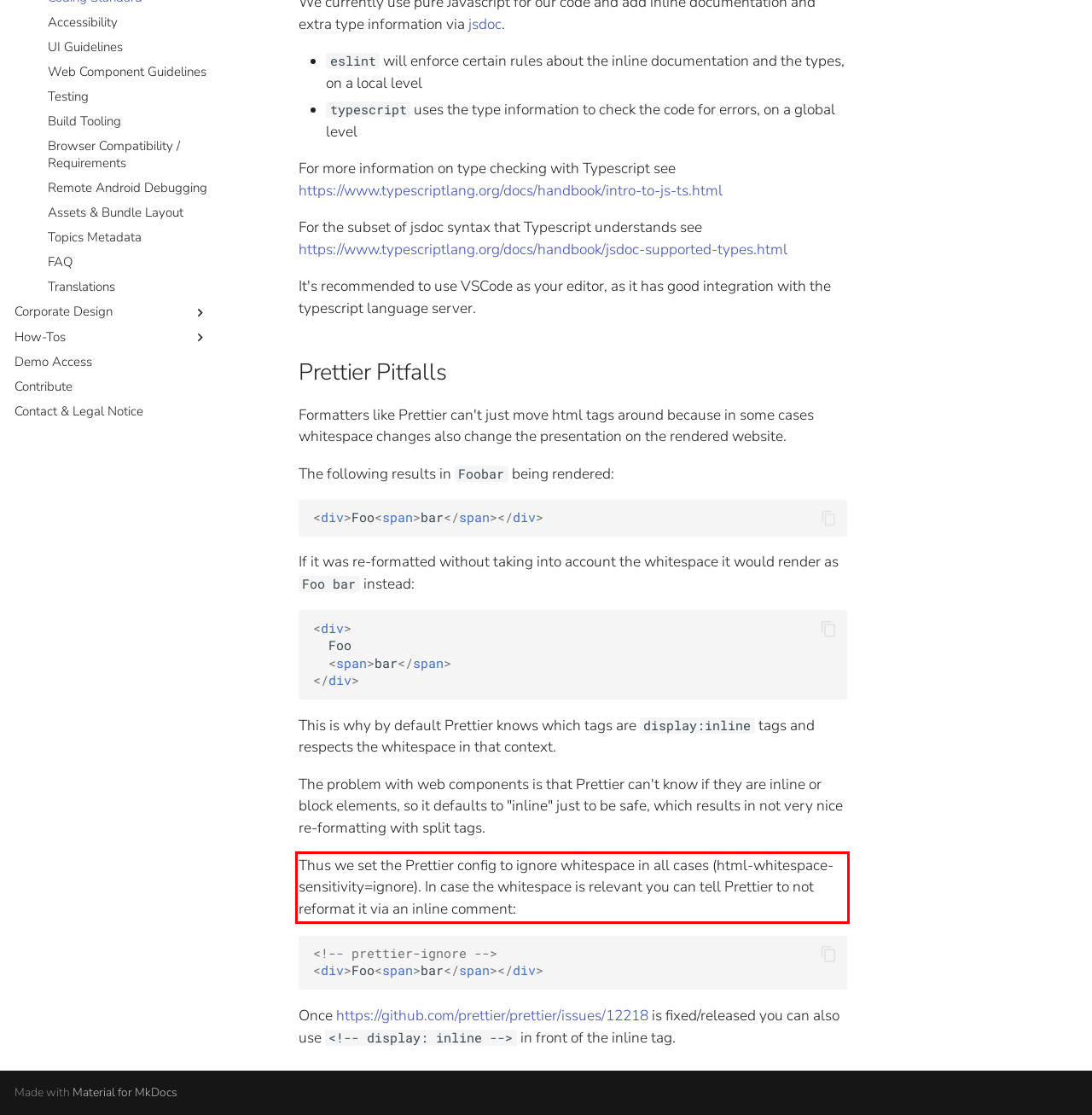Examine the webpage screenshot and use OCR to obtain the text inside the red bounding box.

Thus we set the Prettier config to ignore whitespace in all cases (html-whitespace-sensitivity=ignore). In case the whitespace is relevant you can tell Prettier to not reformat it via an inline comment: